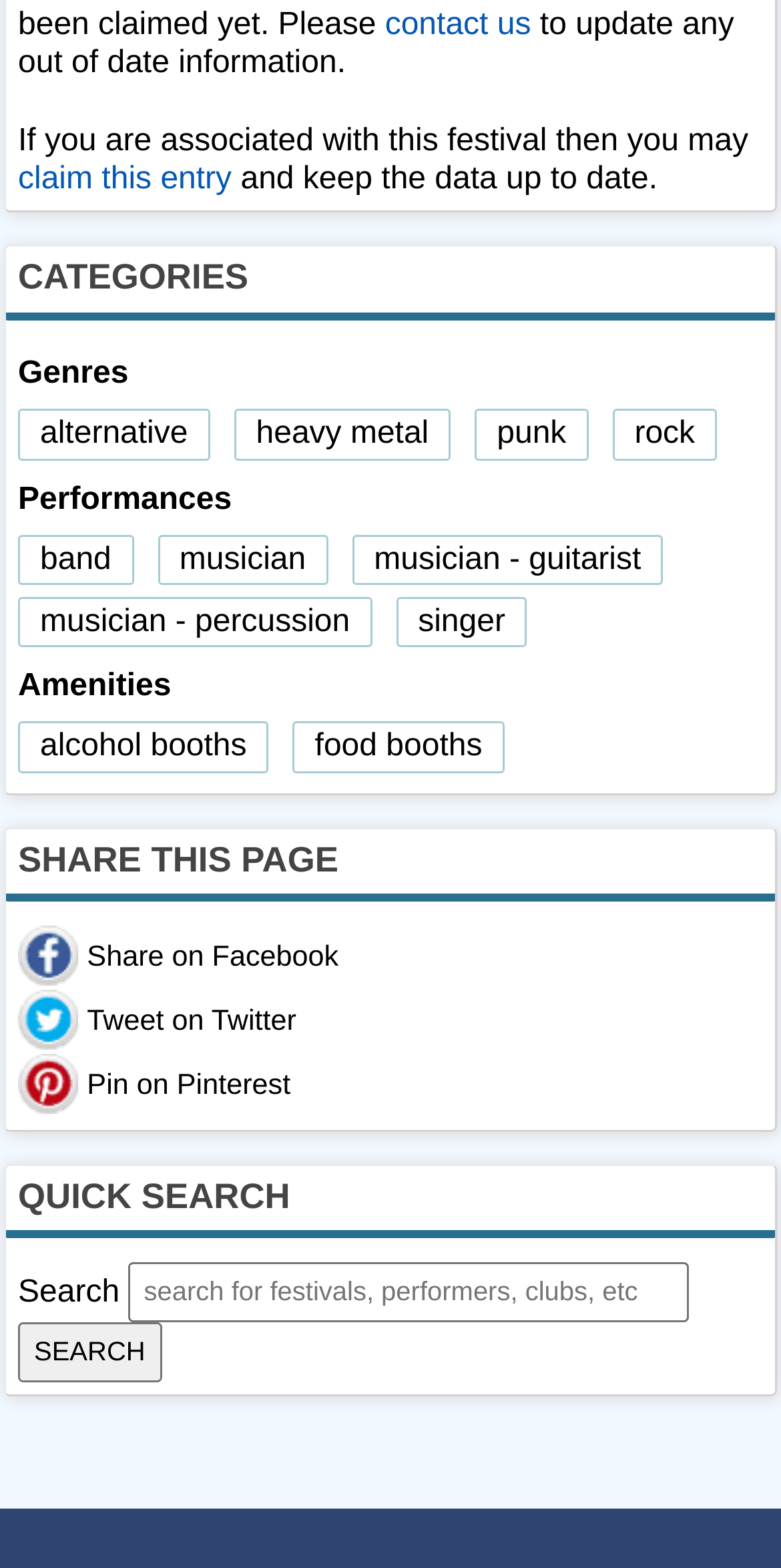What is the purpose of the 'contact us' link?
Refer to the image and offer an in-depth and detailed answer to the question.

The 'contact us' link is likely intended for users to contact the webpage administrators to update any out-of-date information, as indicated by the surrounding text.